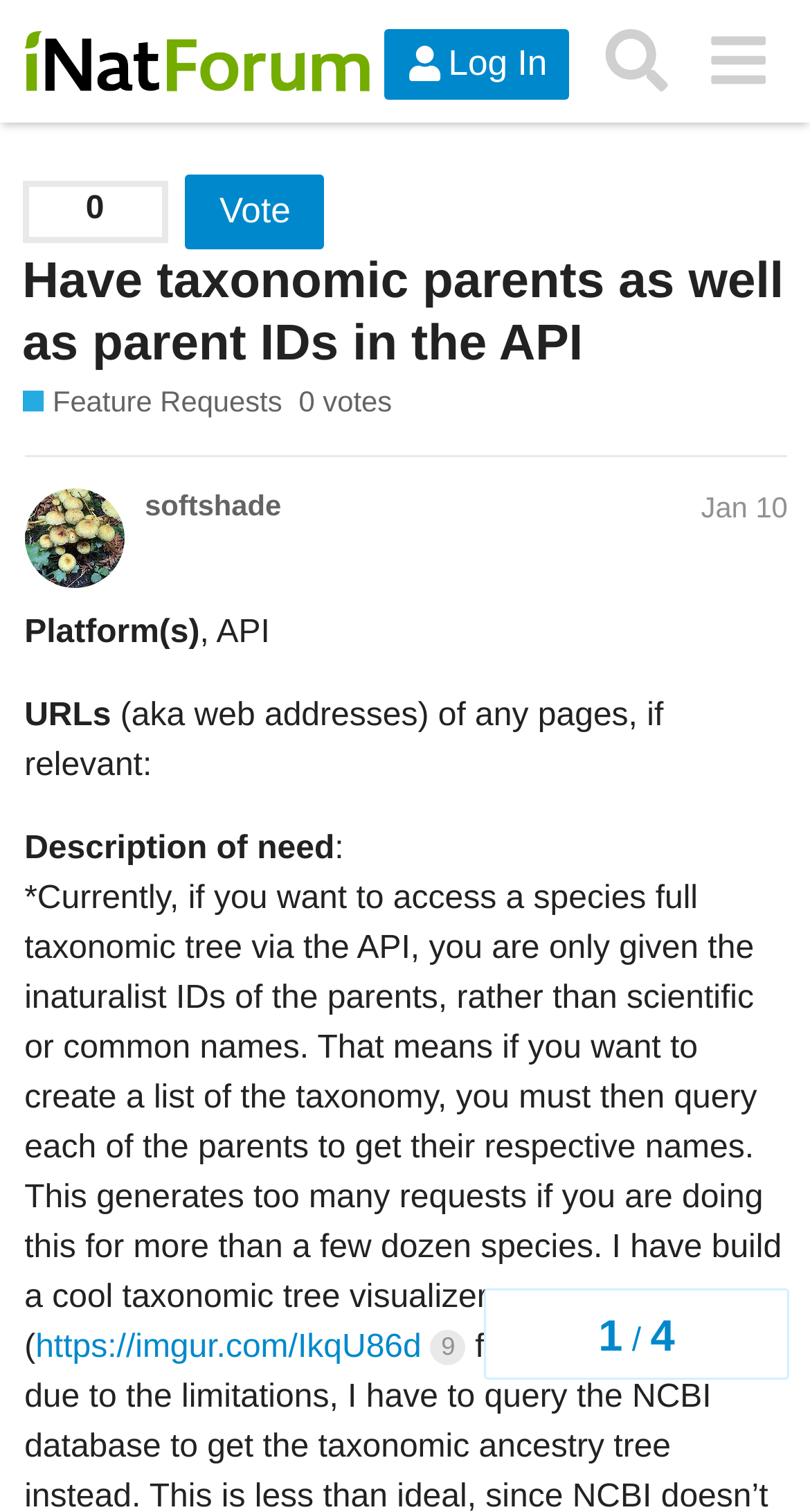Can you identify and provide the main heading of the webpage?

Have taxonomic parents as well as parent IDs in the API